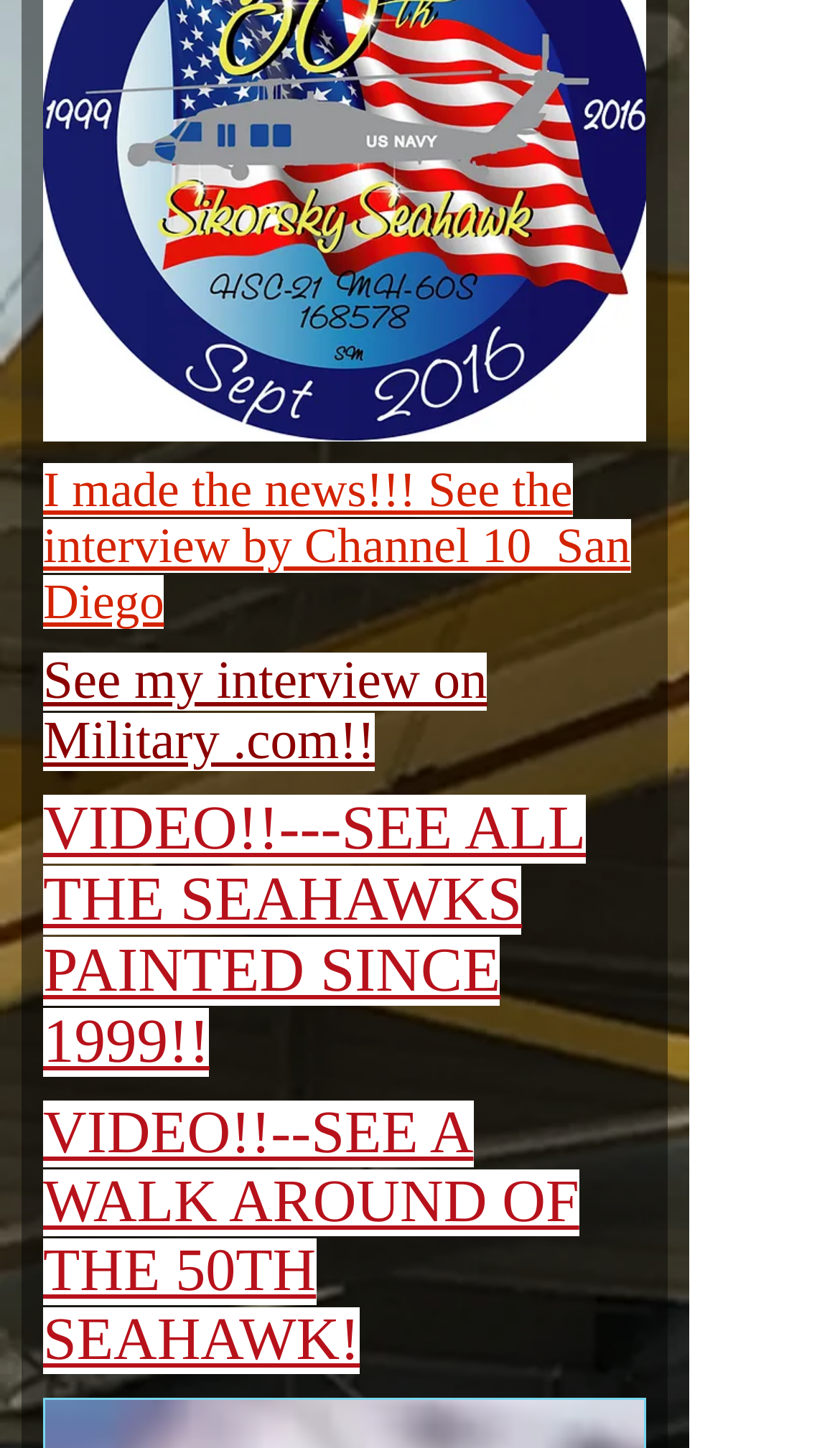Analyze the image and give a detailed response to the question:
Are all links on this page about videos?

While some links have 'VIDEO!' in their text, others do not, such as the link 'See my interview on Military.com!!', which suggests that not all links on this page are about videos.